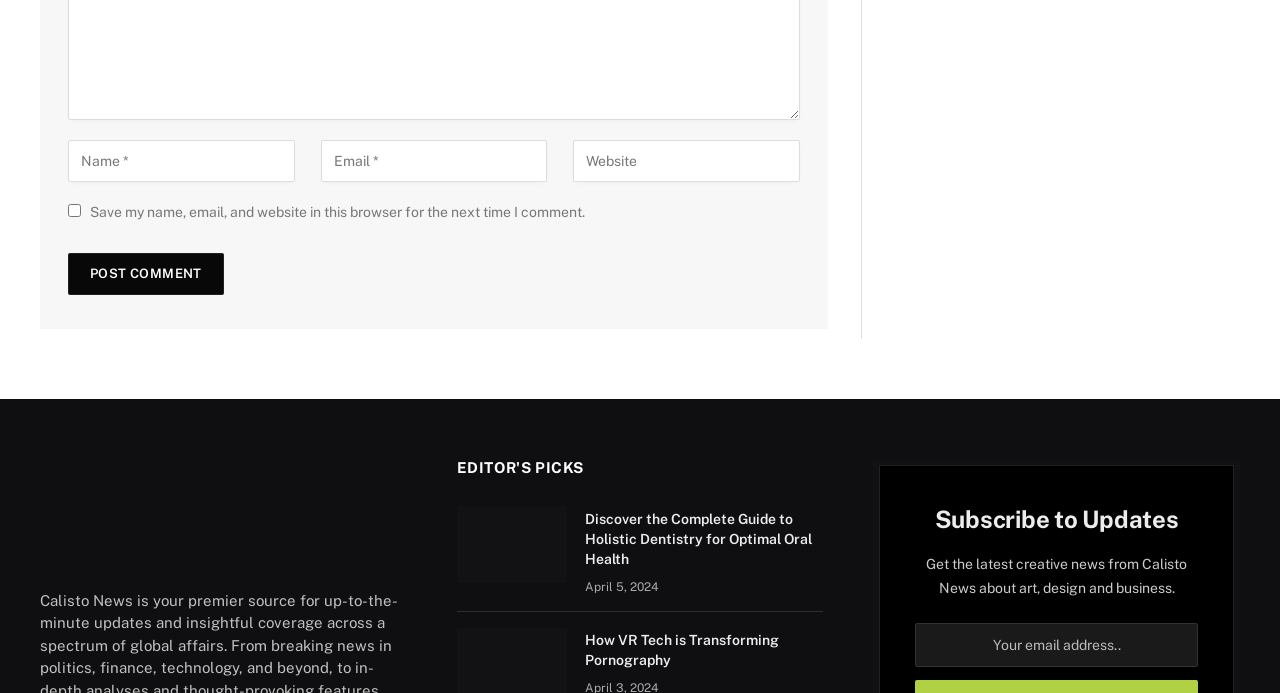Provide the bounding box coordinates of the UI element that matches the description: "SEND MESSAGE".

None